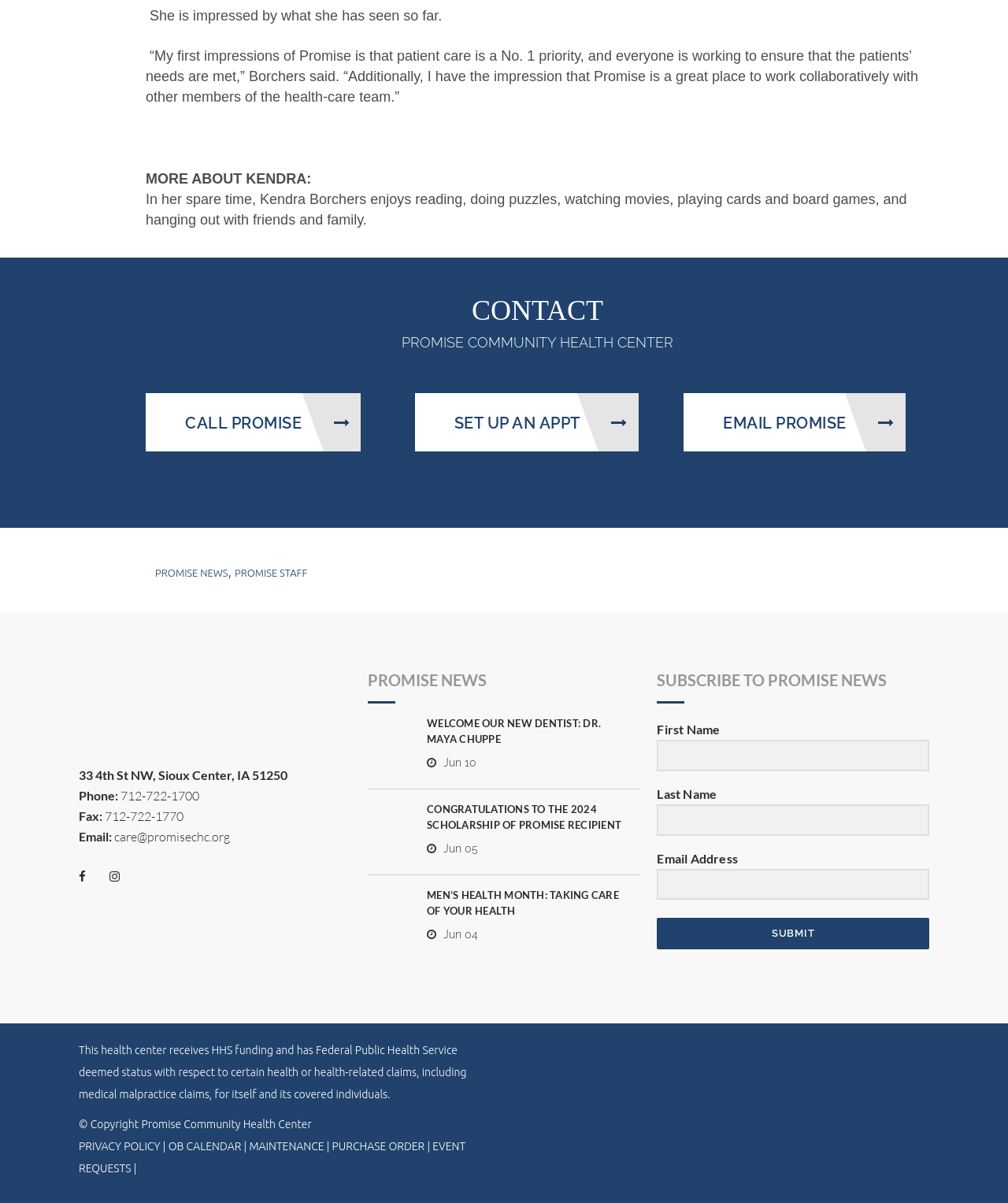Identify the bounding box of the HTML element described here: "OB Calendar". Provide the coordinates as four float numbers between 0 and 1: [left, top, right, bottom].

[0.167, 0.948, 0.239, 0.958]